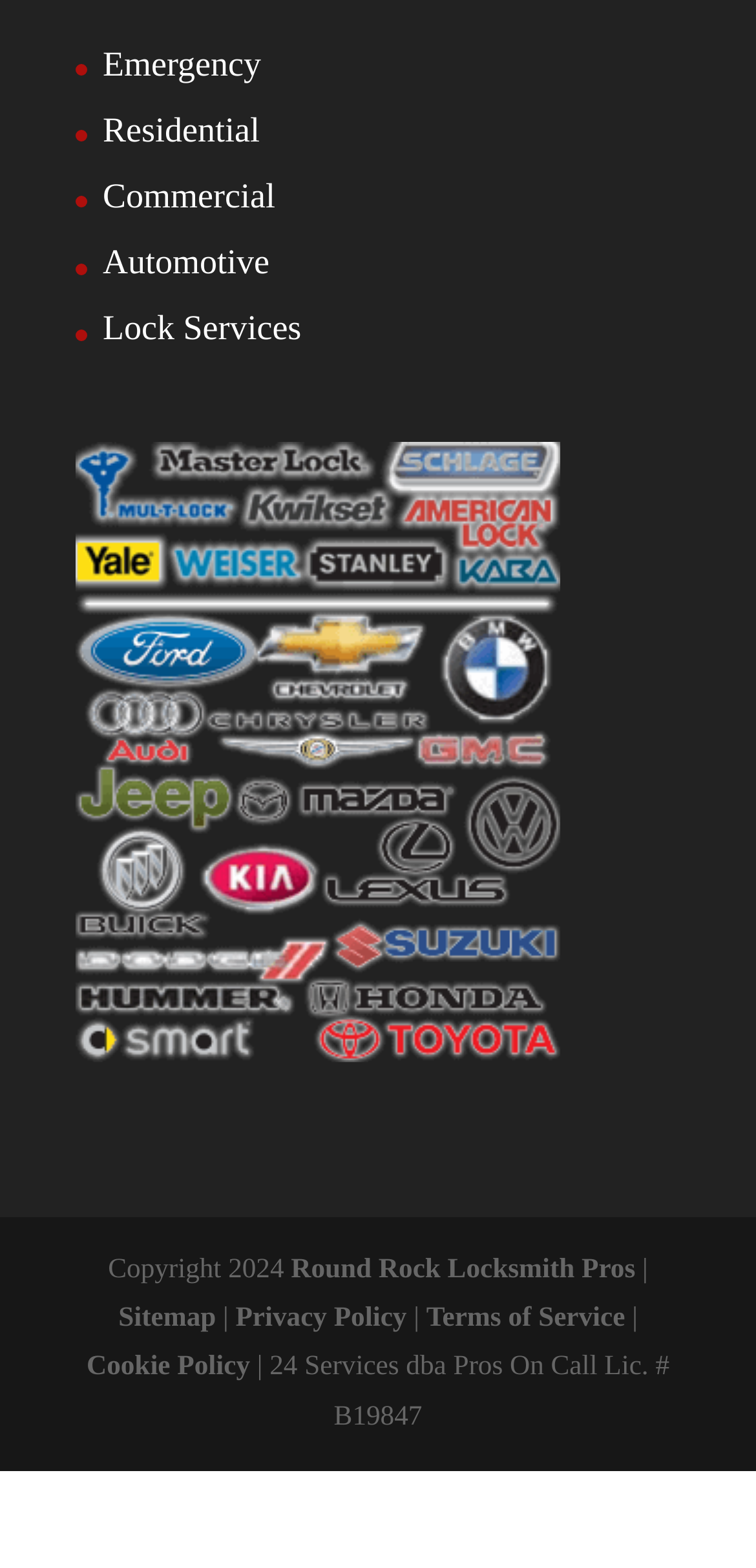What is the license number of the company?
Please provide a comprehensive answer to the question based on the webpage screenshot.

The license number 'B19847' is mentioned at the bottom of the webpage, along with the company name and '24 Services dba Pros On Call'.